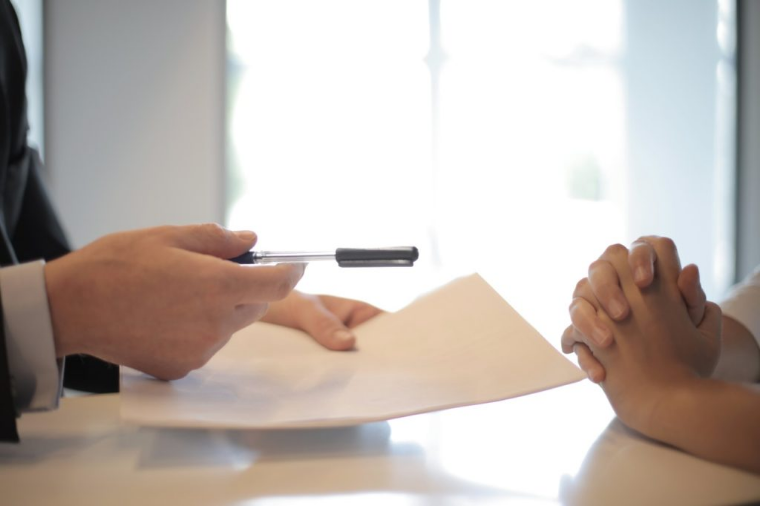Please examine the image and answer the question with a detailed explanation:
What do the document and pen symbolize?

The document and pen being handed over symbolize the action of finalizing agreements or discussions, which is crucial in service-oriented industries like insurance, where trust and communication are essential in attracting clients.